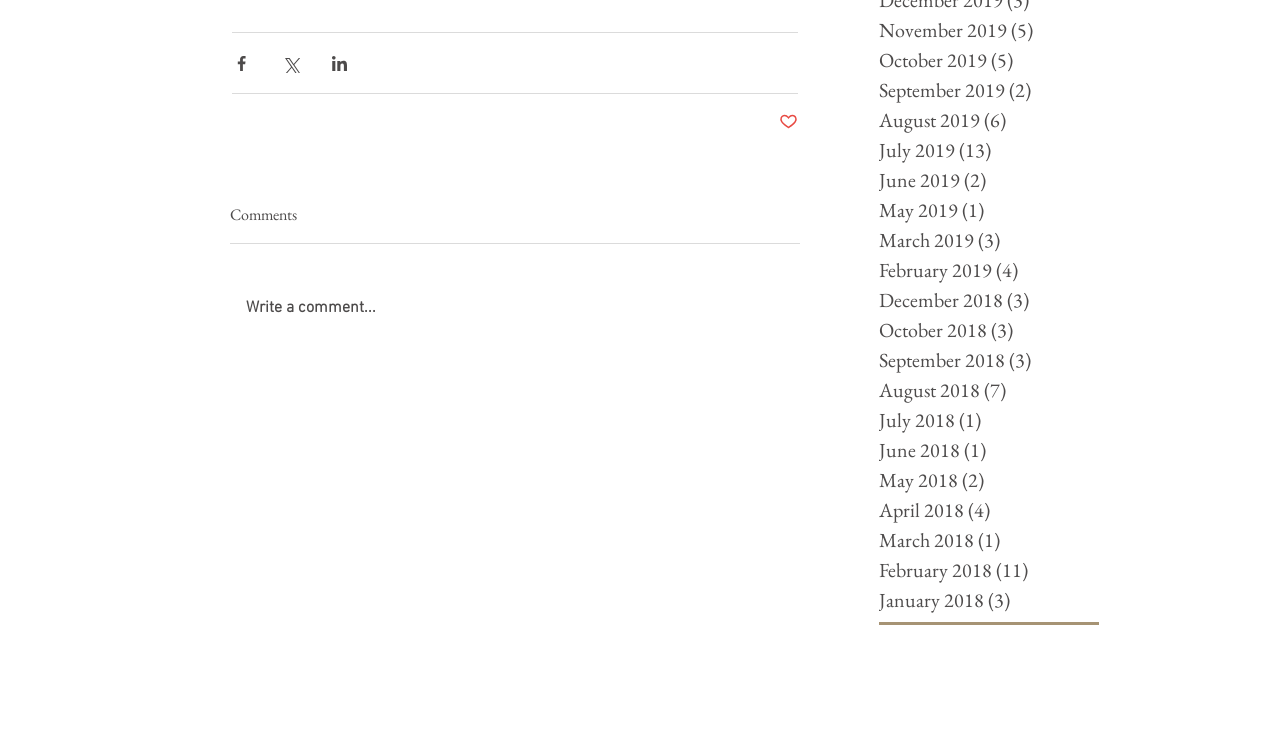Identify the bounding box coordinates for the element you need to click to achieve the following task: "View November 2019 posts". The coordinates must be four float values ranging from 0 to 1, formatted as [left, top, right, bottom].

[0.687, 0.019, 0.851, 0.059]